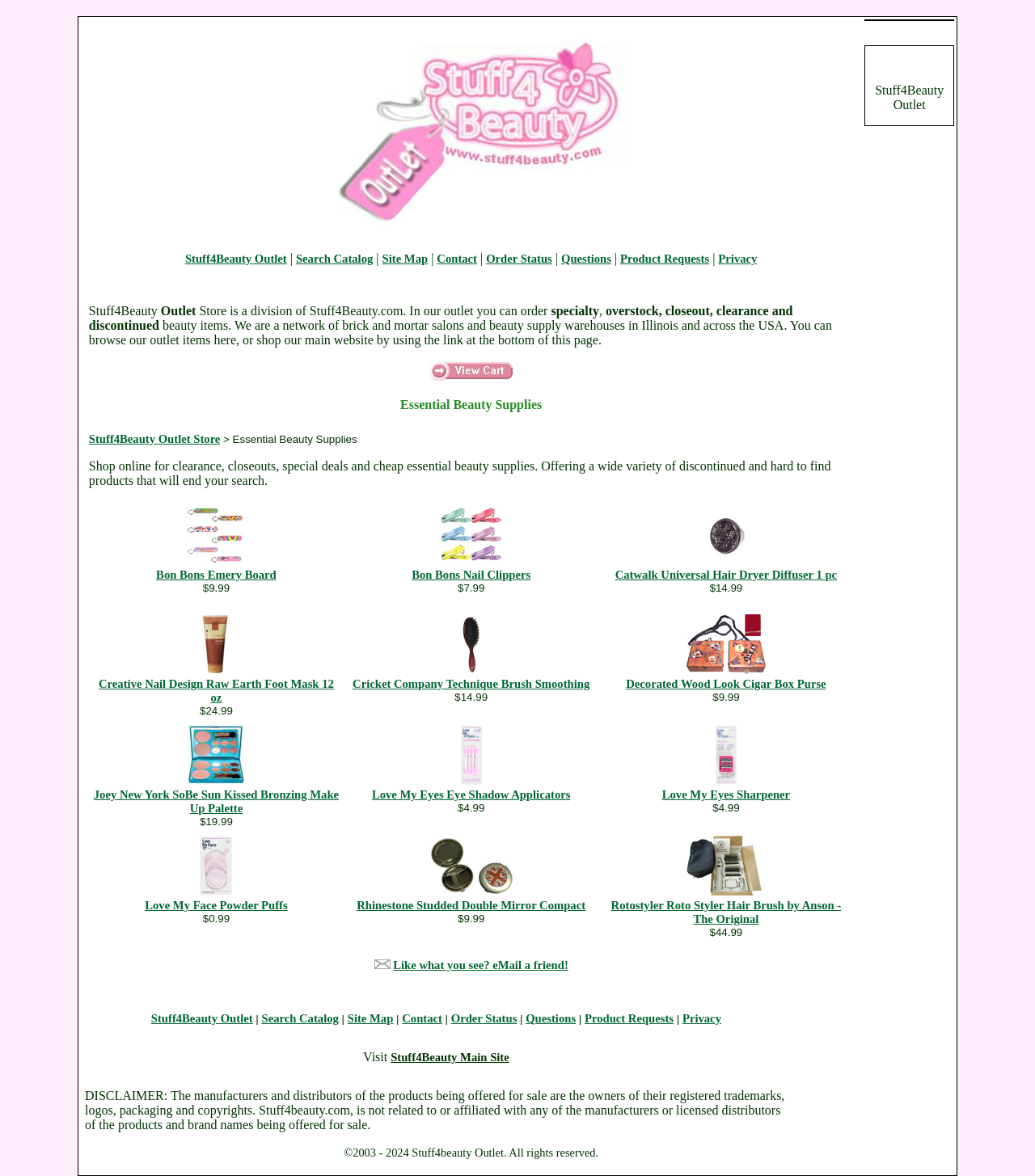Answer the question in a single word or phrase:
How many navigation links are there in the top bar?

8